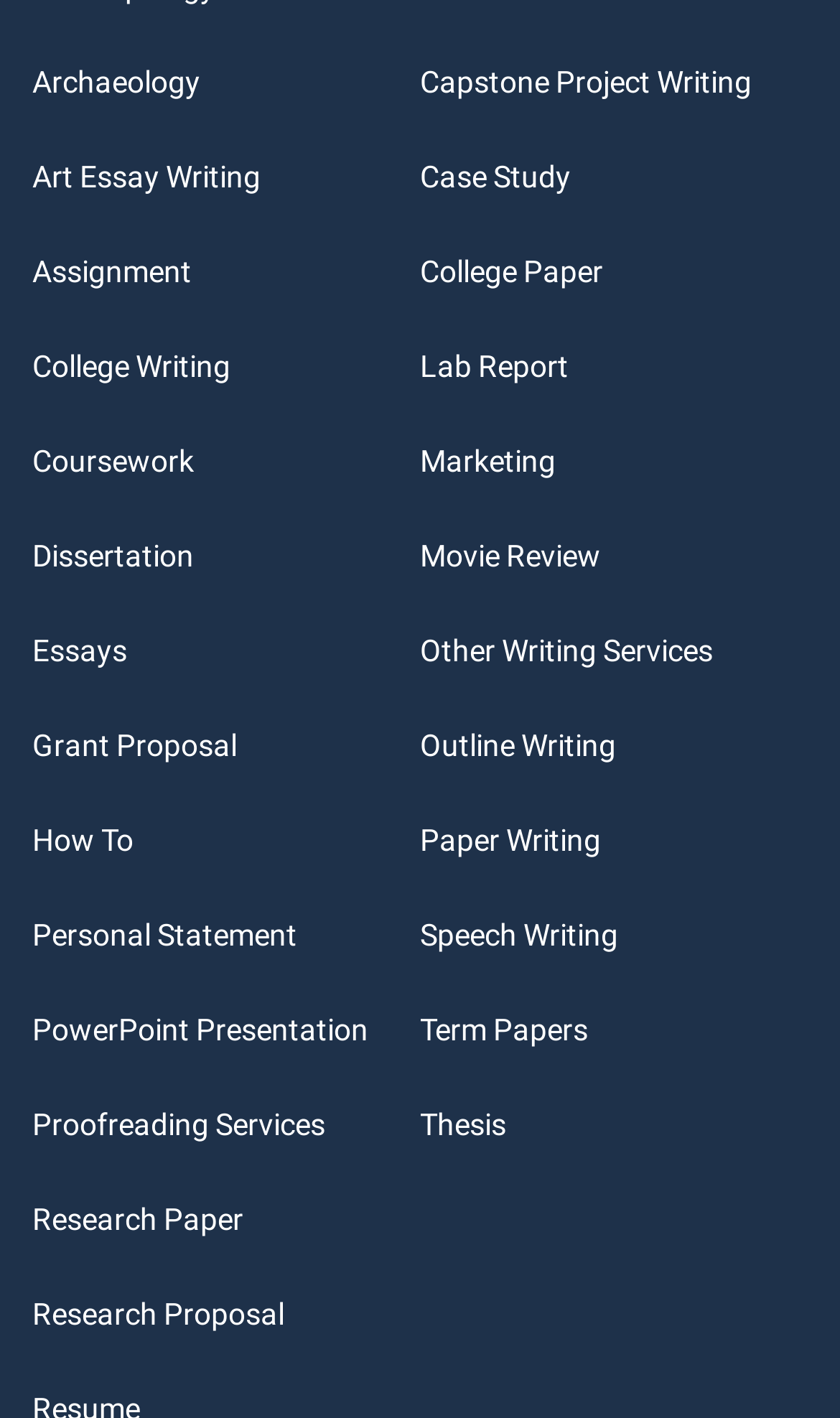Give a concise answer using only one word or phrase for this question:
Are there any links related to presentation on the webpage?

Yes